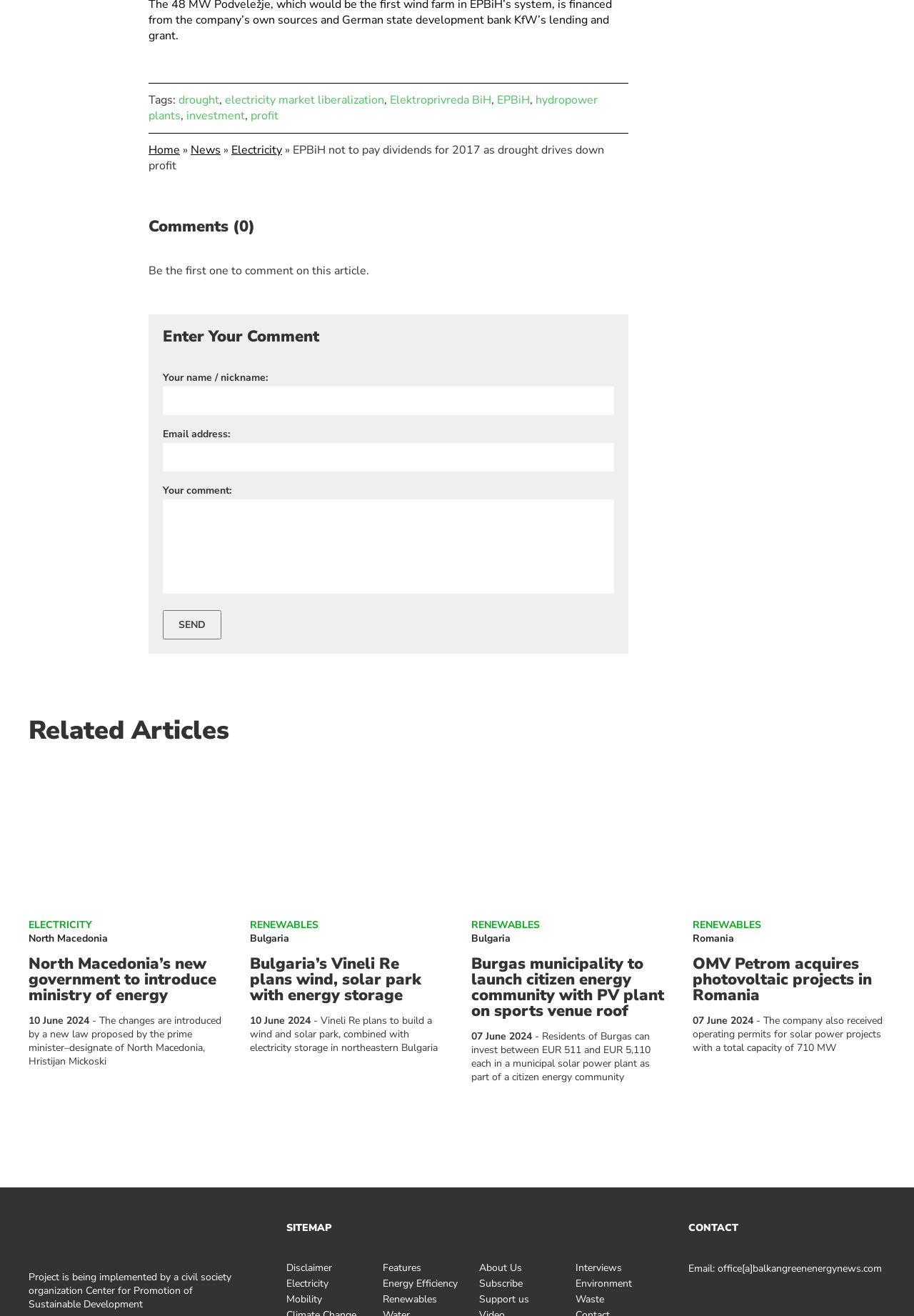Show me the bounding box coordinates of the clickable region to achieve the task as per the instruction: "Click on the 'SEND' button".

[0.178, 0.463, 0.242, 0.486]